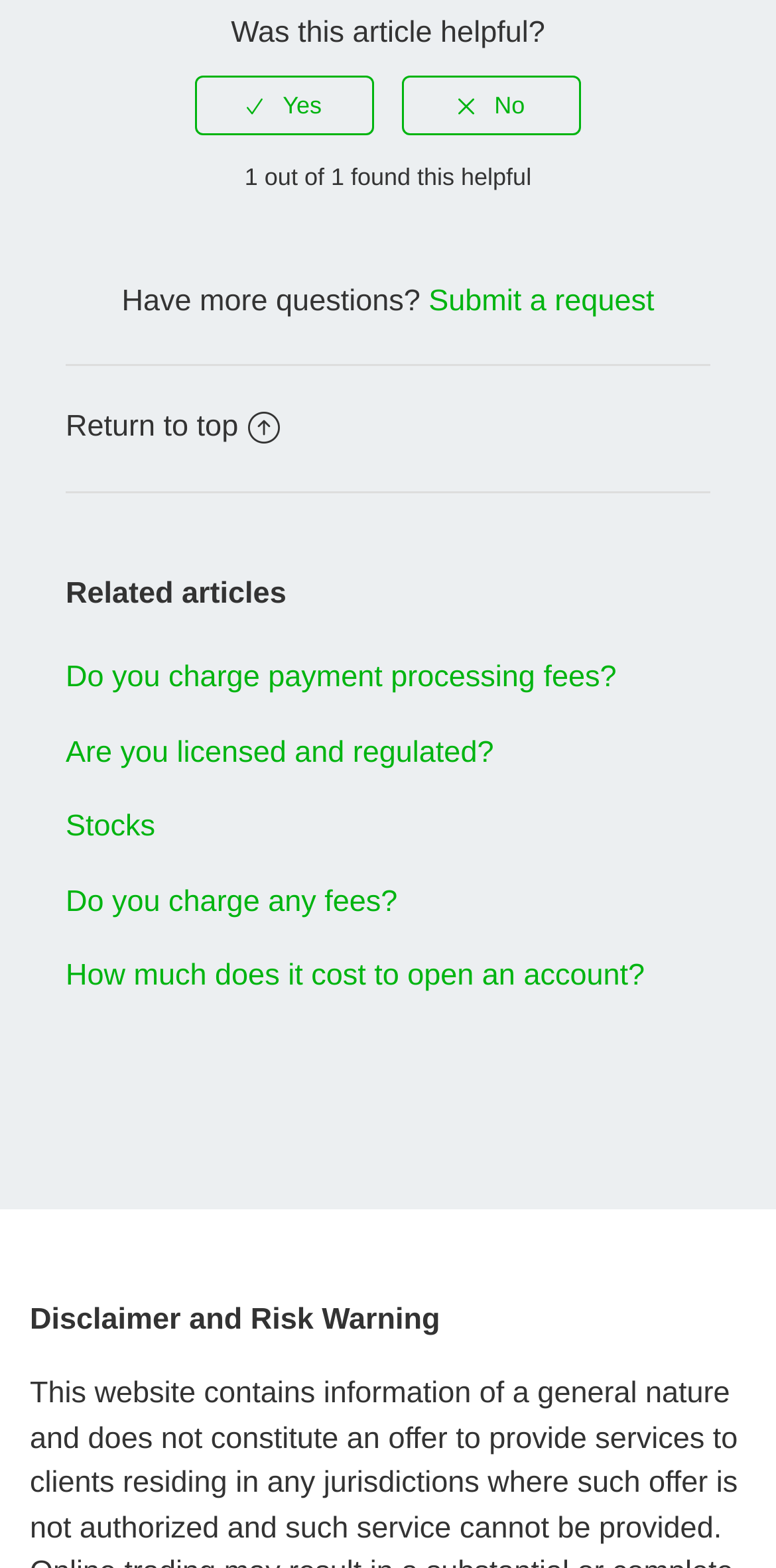Determine the bounding box coordinates of the area to click in order to meet this instruction: "Return to top".

[0.085, 0.234, 0.915, 0.313]